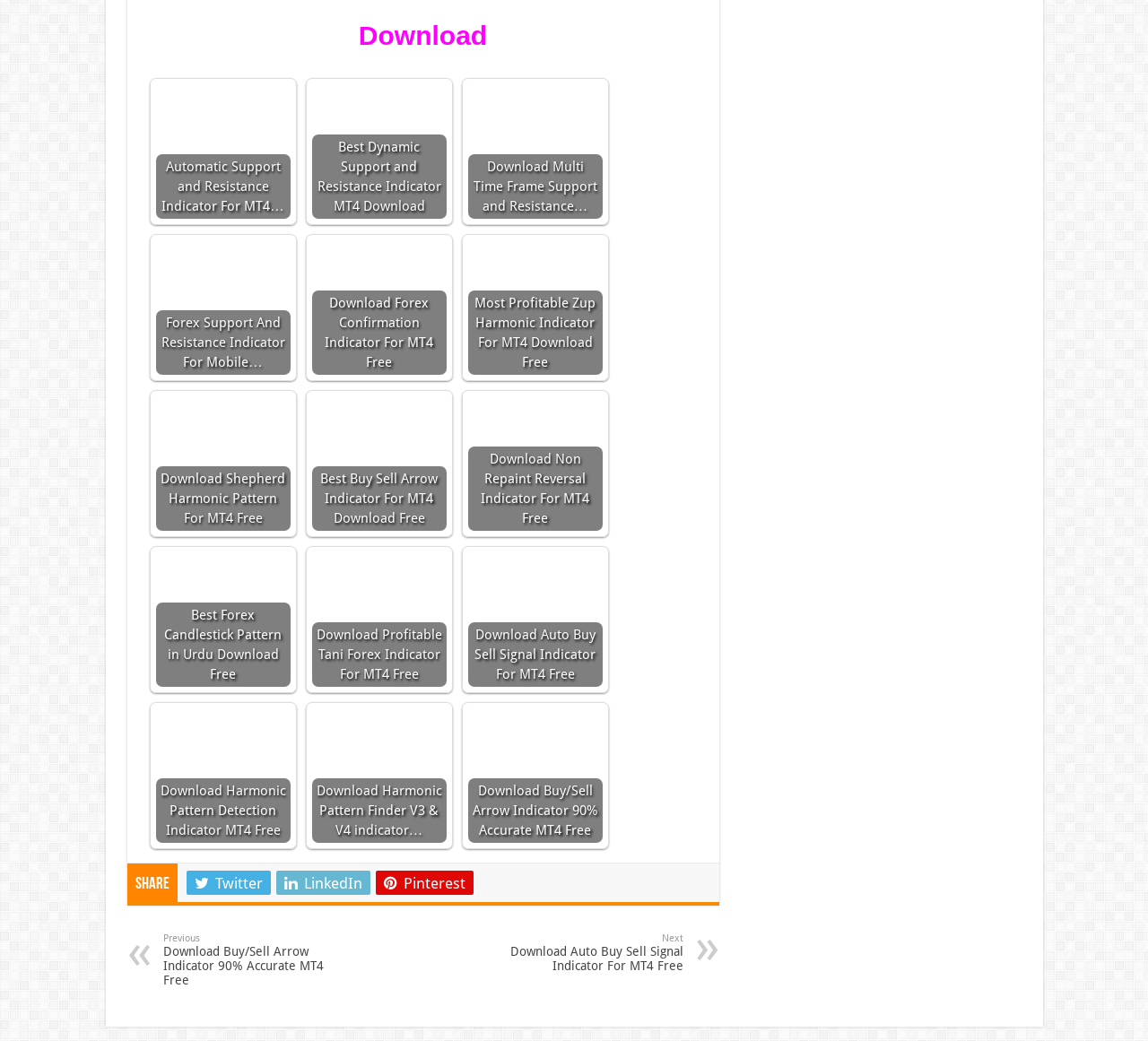Can you pinpoint the bounding box coordinates for the clickable element required for this instruction: "Go to previous download page"? The coordinates should be four float numbers between 0 and 1, i.e., [left, top, right, bottom].

[0.142, 0.896, 0.302, 0.948]